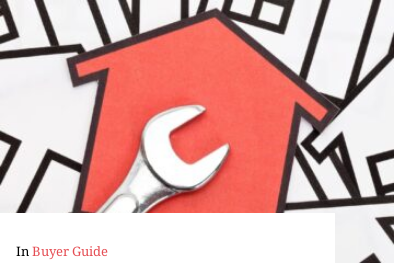Generate a comprehensive description of the image.

This image features a prominent red house shape with an adjustable wrench positioned in front of it, symbolizing home improvement or maintenance. The background comprises outlines of various houses, emphasizing themes related to real estate, buyer resources, and homeownership. A label at the bottom indicates that this content is part of a "Buyer Guide," suggesting that the image is likely associated with advice or tips for prospective homebuyers. This visual representation underscores the importance of being equipped with the right tools and knowledge when navigating the home buying process.